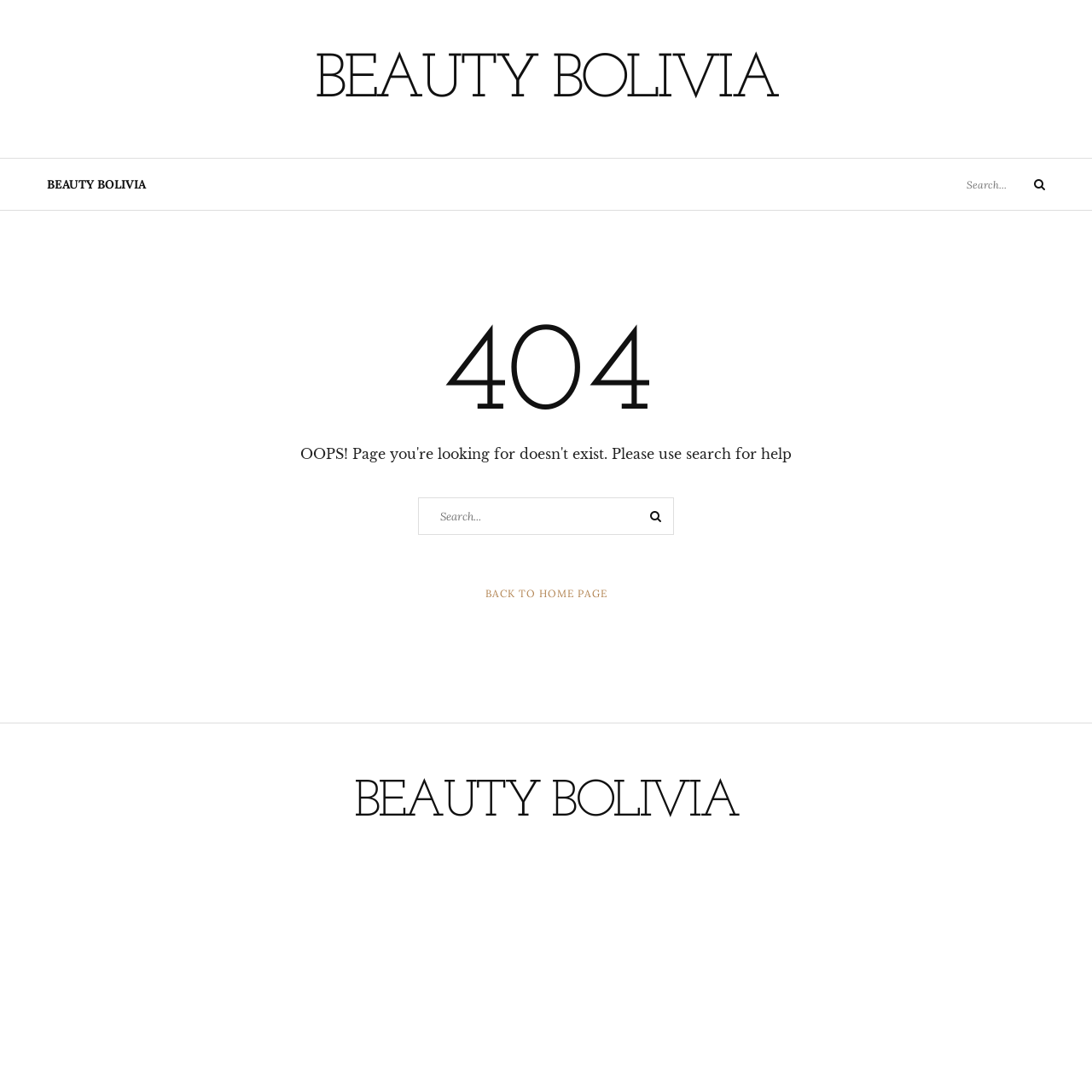Please look at the image and answer the question with a detailed explanation: What is the alternative action provided on the page?

The page provides an alternative action, 'Back to home page', which allows users to navigate back to the home page of the website. This is a common practice in web design, where users are provided with an alternative action when a requested resource is not available.